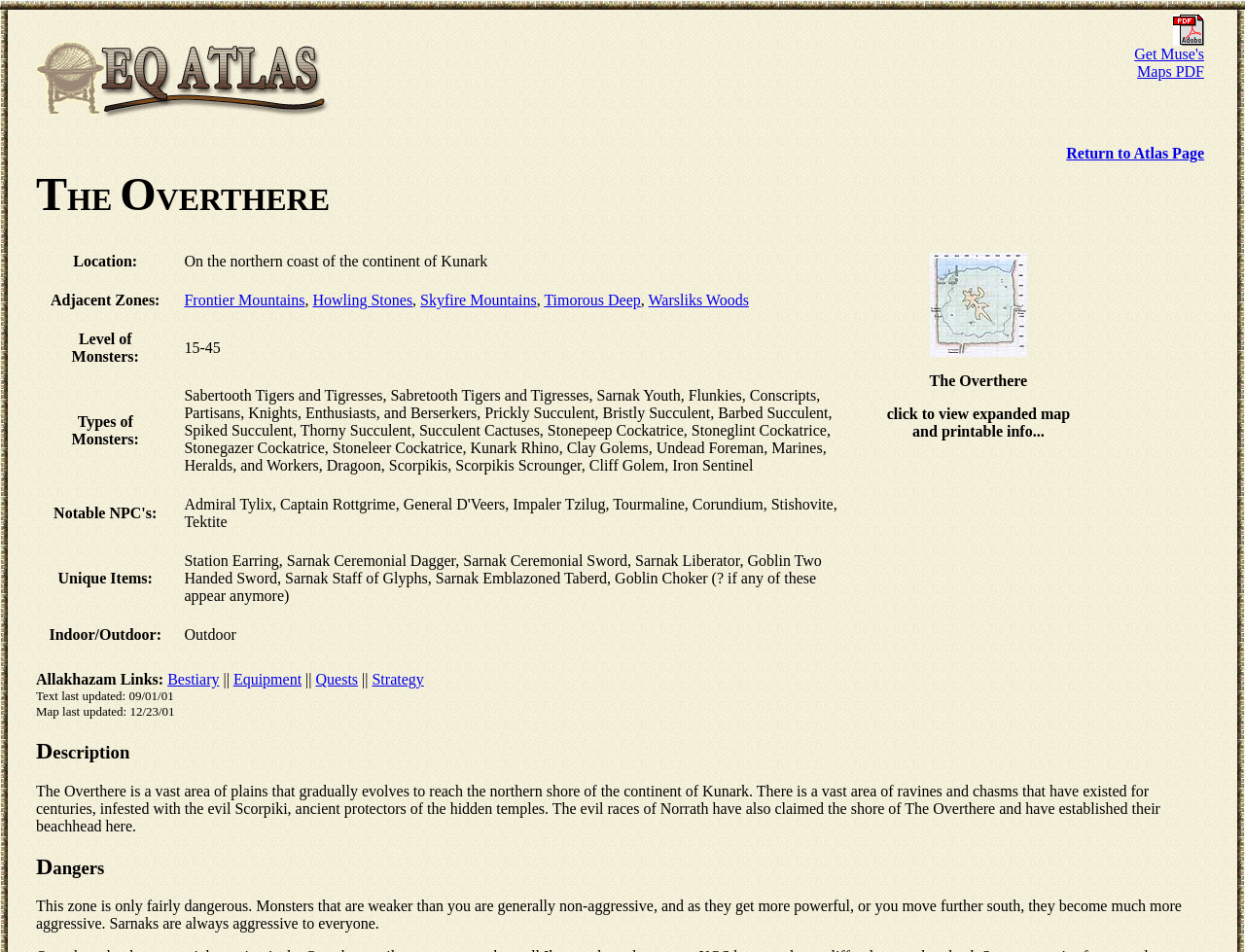Identify the bounding box coordinates of the clickable region to carry out the given instruction: "Get Muse's Maps PDF".

[0.911, 0.034, 0.967, 0.084]